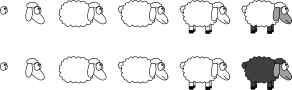Consider the image and give a detailed and elaborate answer to the question: 
What is the theme of the illustration?

The whimsical portrayal of the sheep, along with the simplistic and cartoonish aesthetic, contributes to a charming and approachable feel, suggesting a light-hearted theme that invites viewers to reflect on the concept of being different.